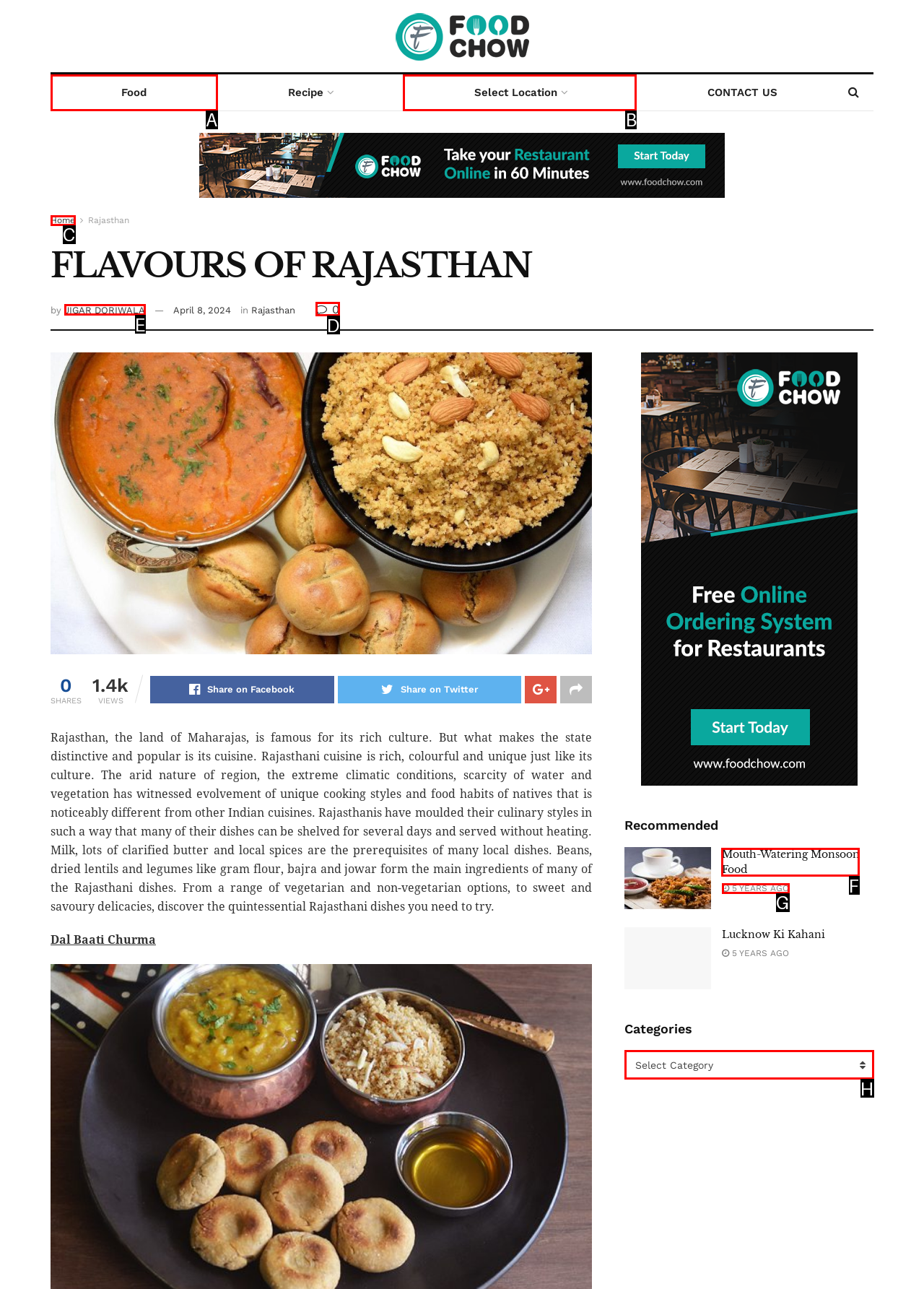Select the HTML element to finish the task: View the 'Mouth-Watering Monsoon Food' article Reply with the letter of the correct option.

F